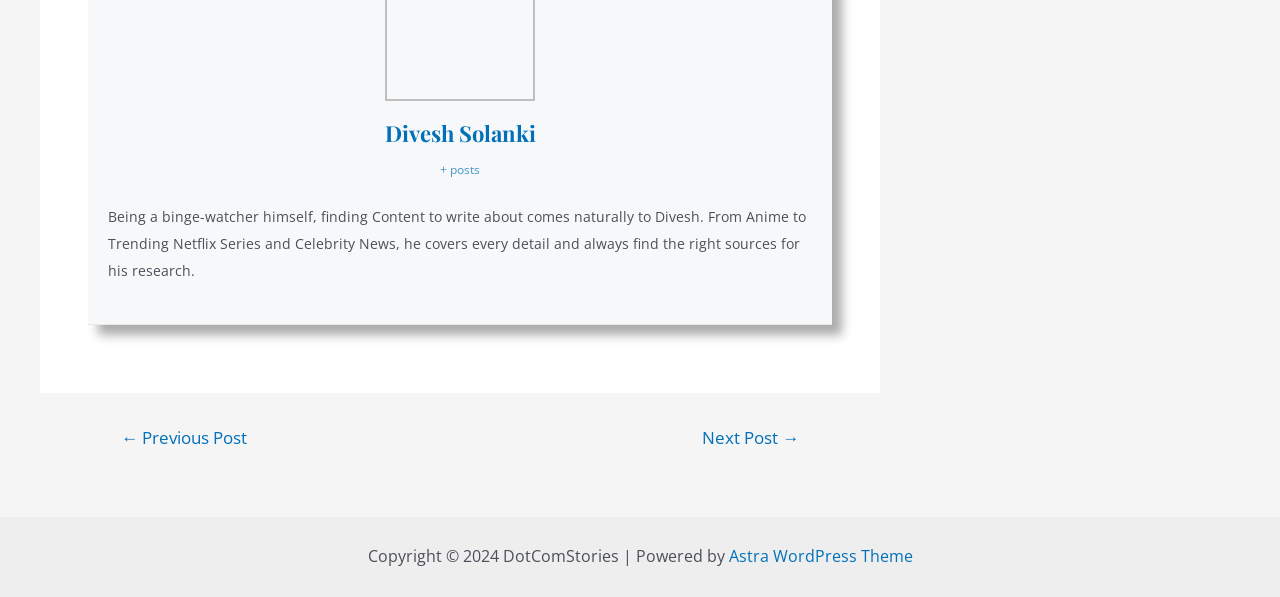What is the name of the WordPress theme used by the website?
Give a comprehensive and detailed explanation for the question.

The static text element at the bottom of the page mentions that the website is 'Powered by Astra WordPress Theme', indicating that the website uses the Astra theme.